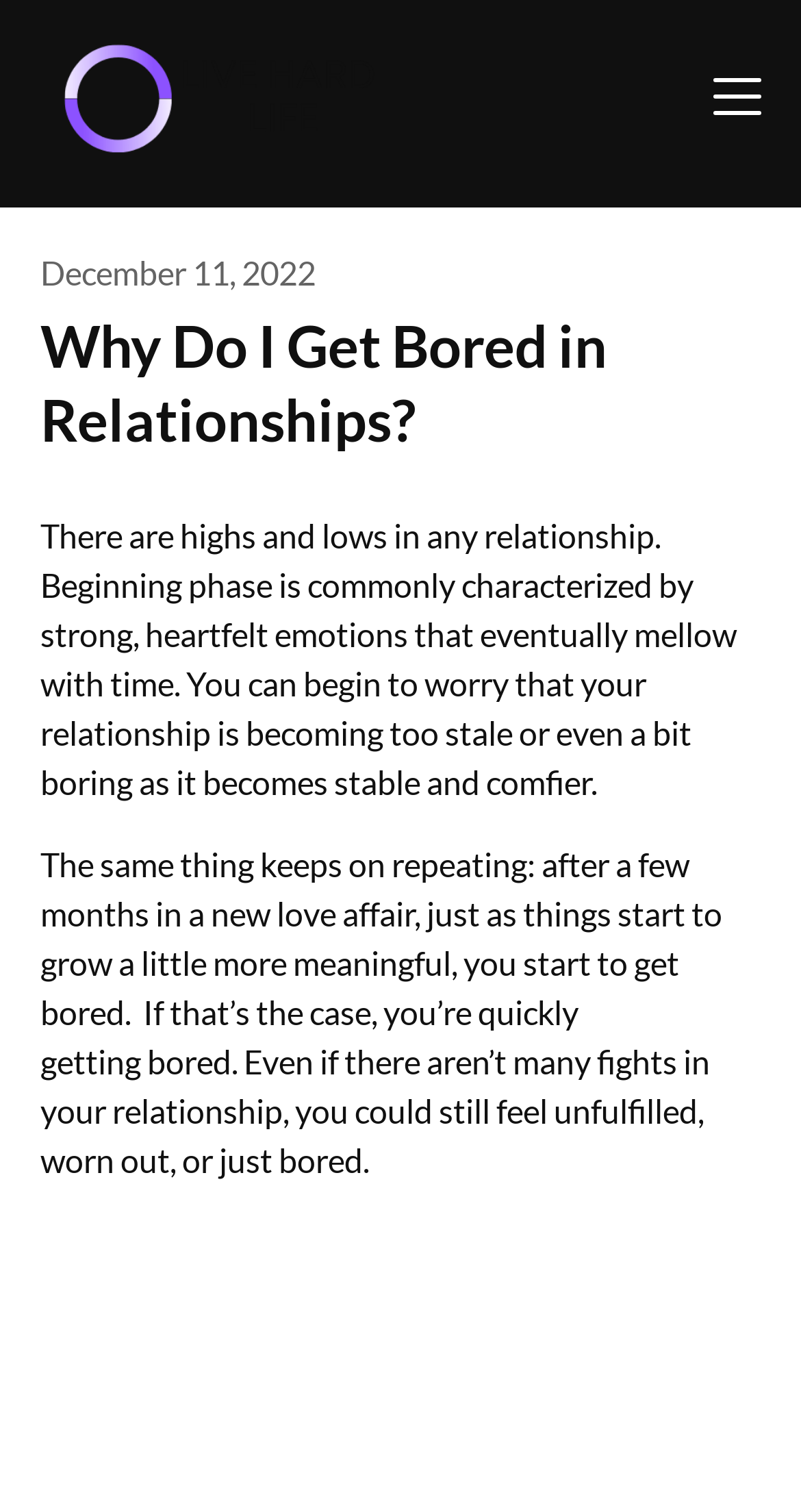Please reply to the following question using a single word or phrase: 
What is the author's concern in the article?

Feeling unfulfilled